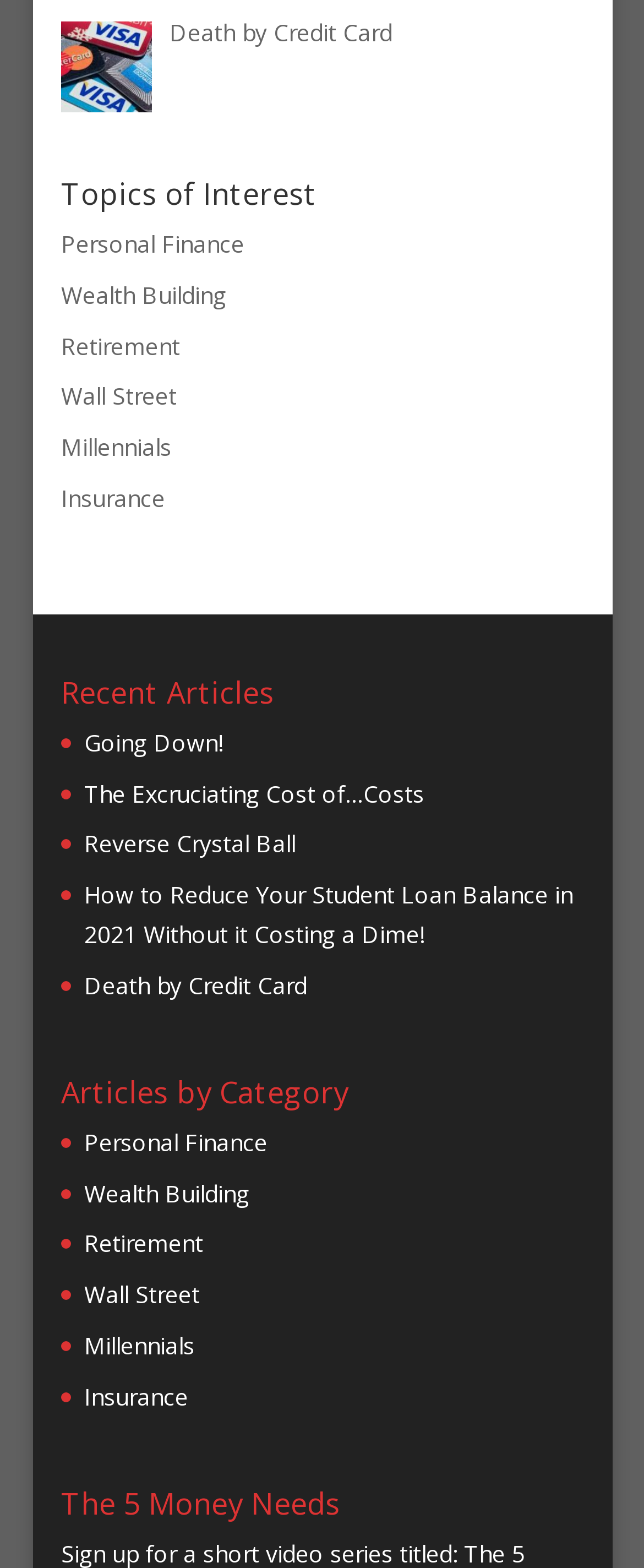Using the description "Insurance", predict the bounding box of the relevant HTML element.

[0.095, 0.308, 0.257, 0.328]